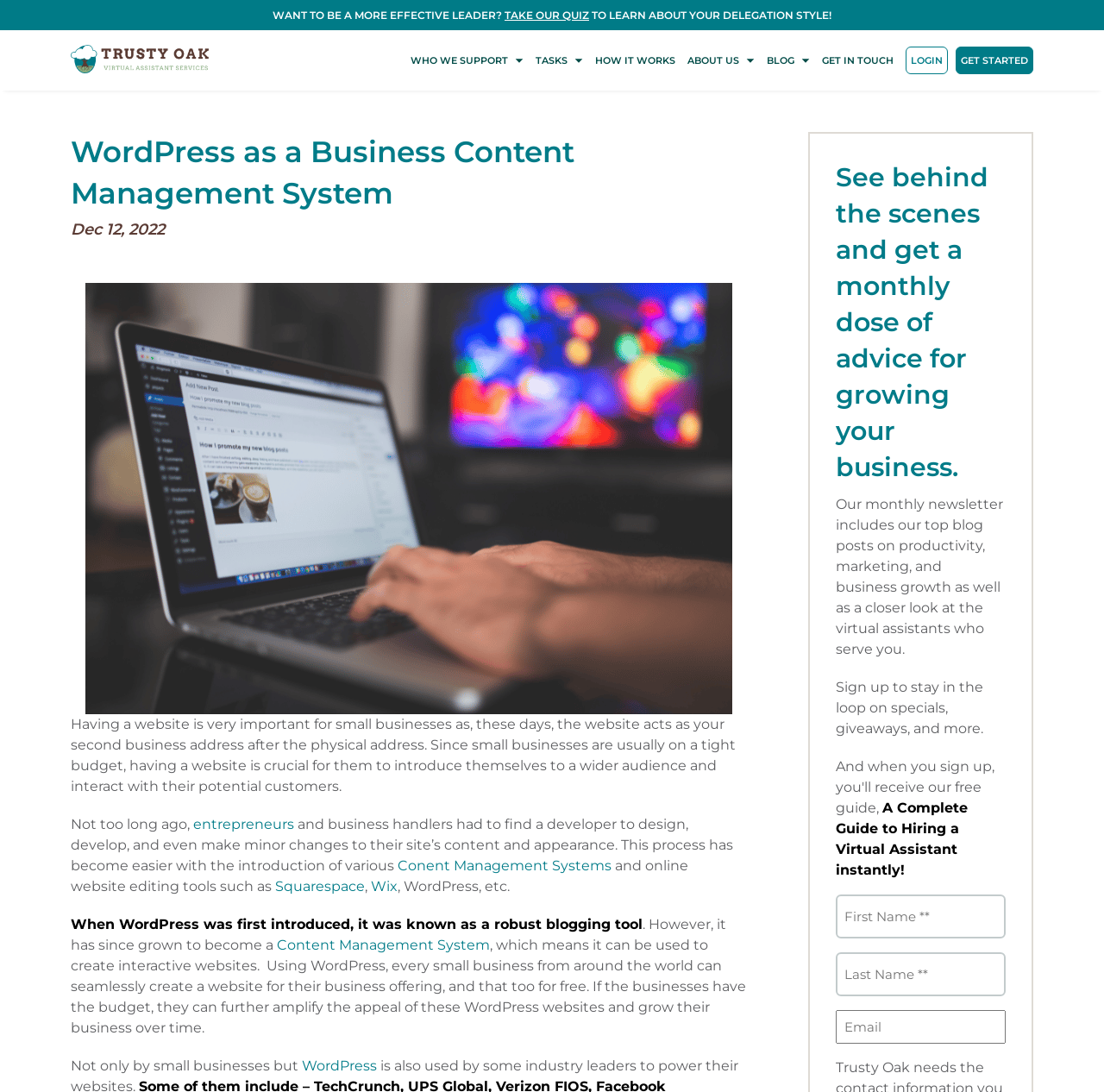Please provide a comprehensive answer to the question based on the screenshot: What is the importance of having a website for small businesses?

According to the webpage, having a website is crucial for small businesses to introduce themselves to a wider audience and interact with their potential customers, especially since they are usually on a tight budget.